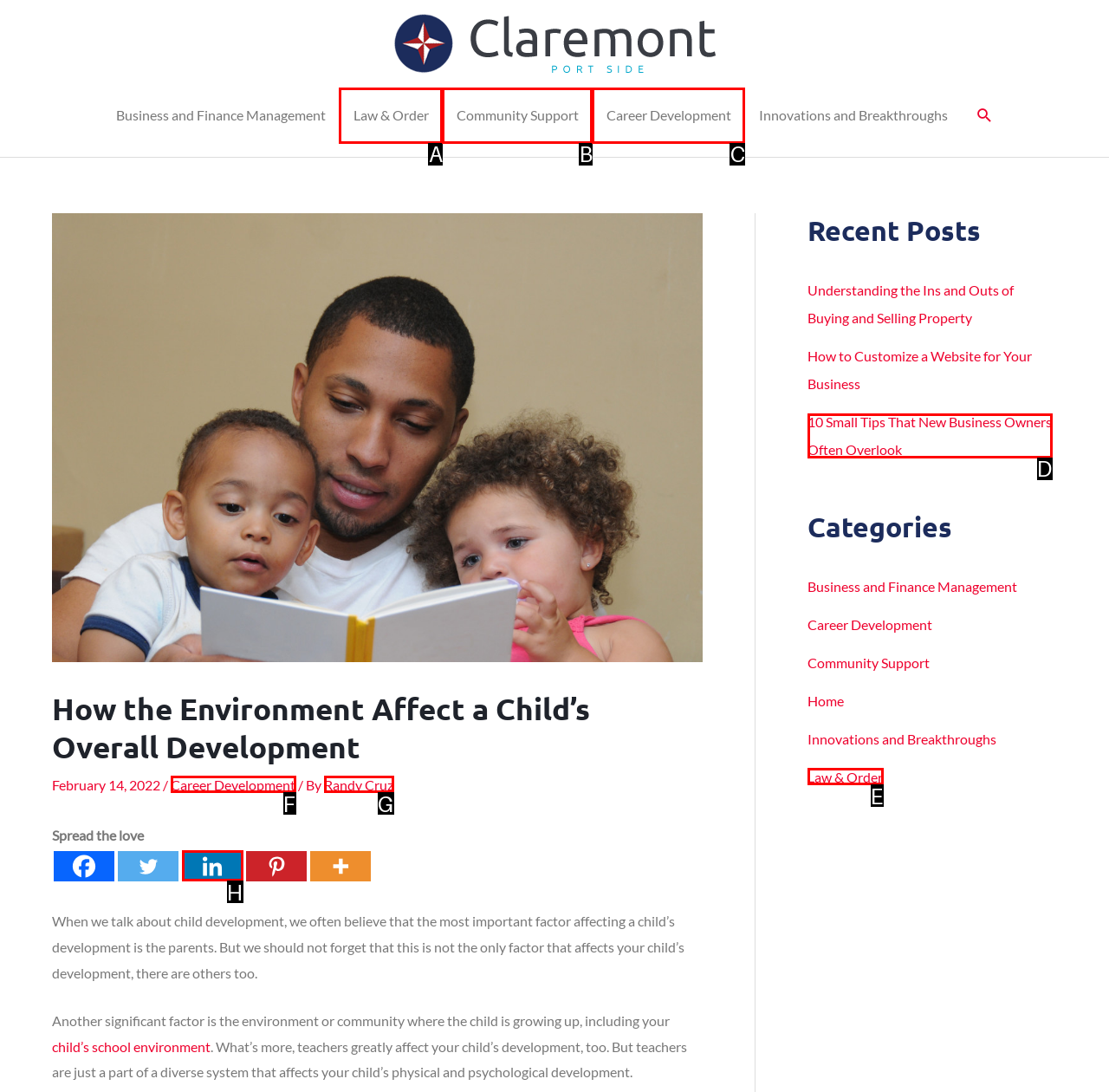Choose the HTML element that matches the description: aria-label="Linkedin" title="Linkedin"
Reply with the letter of the correct option from the given choices.

H